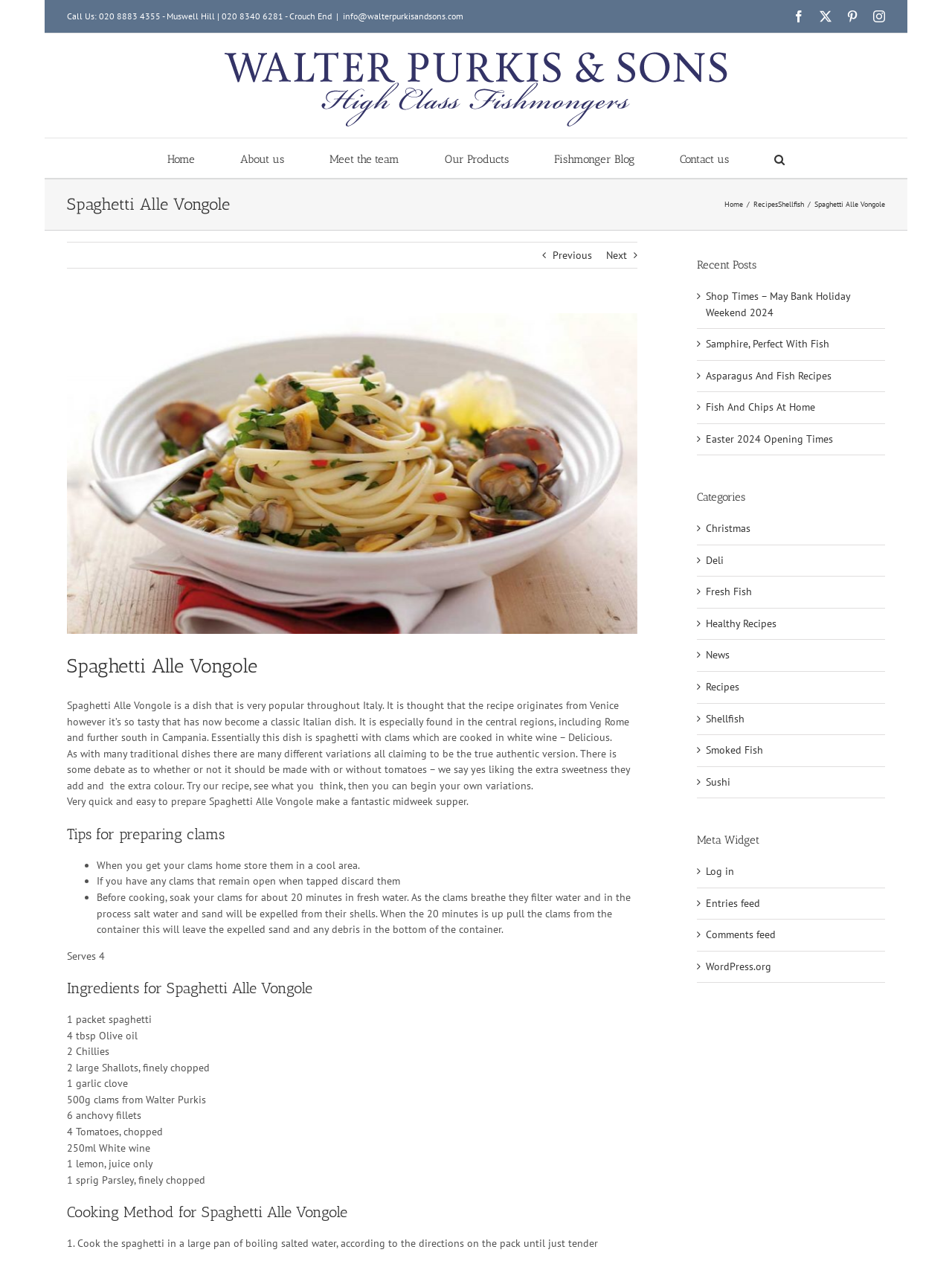Please identify the bounding box coordinates of the element that needs to be clicked to perform the following instruction: "View the 'Linguine-Clams-1k' image".

[0.07, 0.247, 0.67, 0.501]